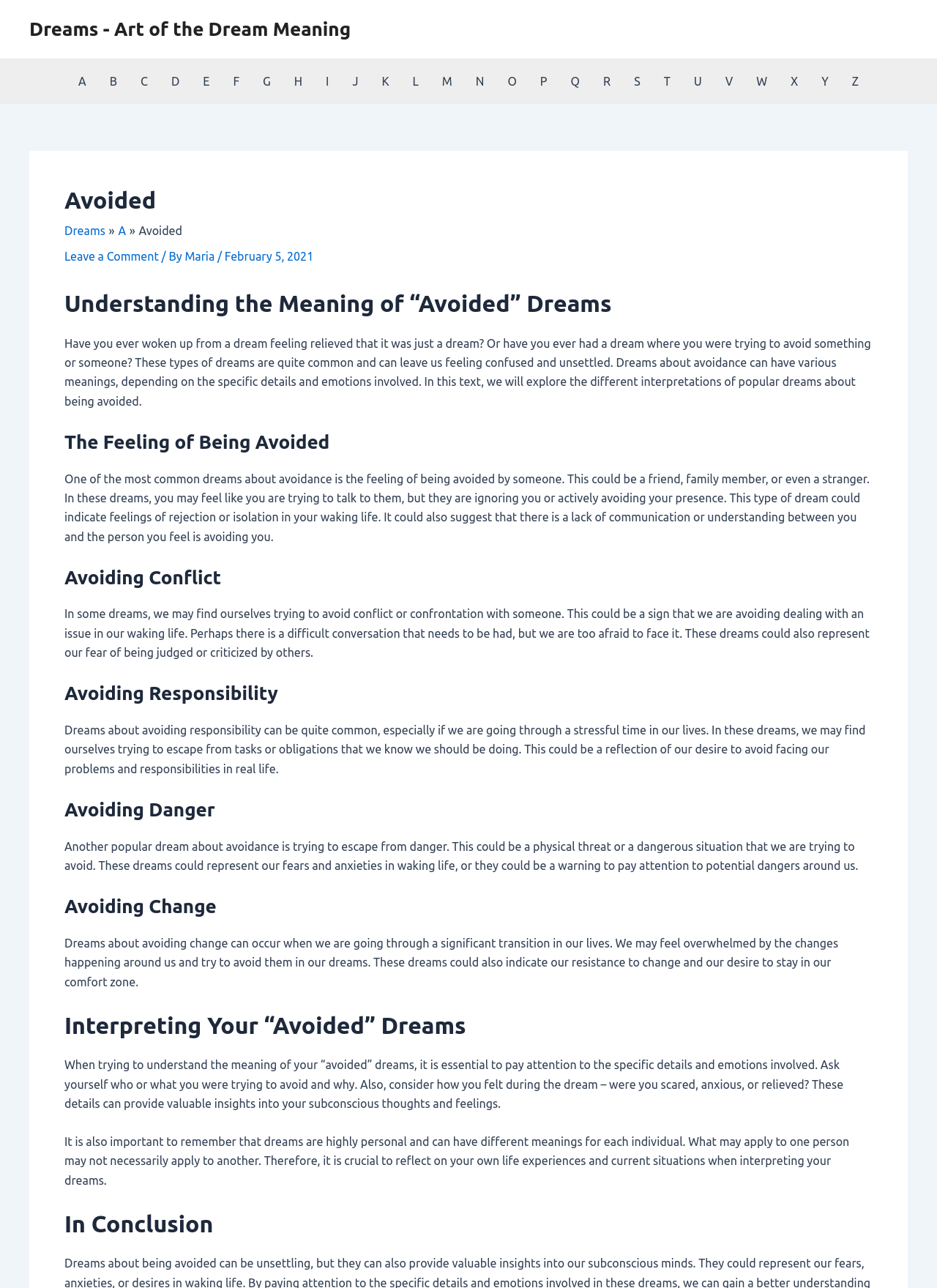Specify the bounding box coordinates for the region that must be clicked to perform the given instruction: "Click on the 'A' link in the site navigation".

[0.071, 0.046, 0.104, 0.08]